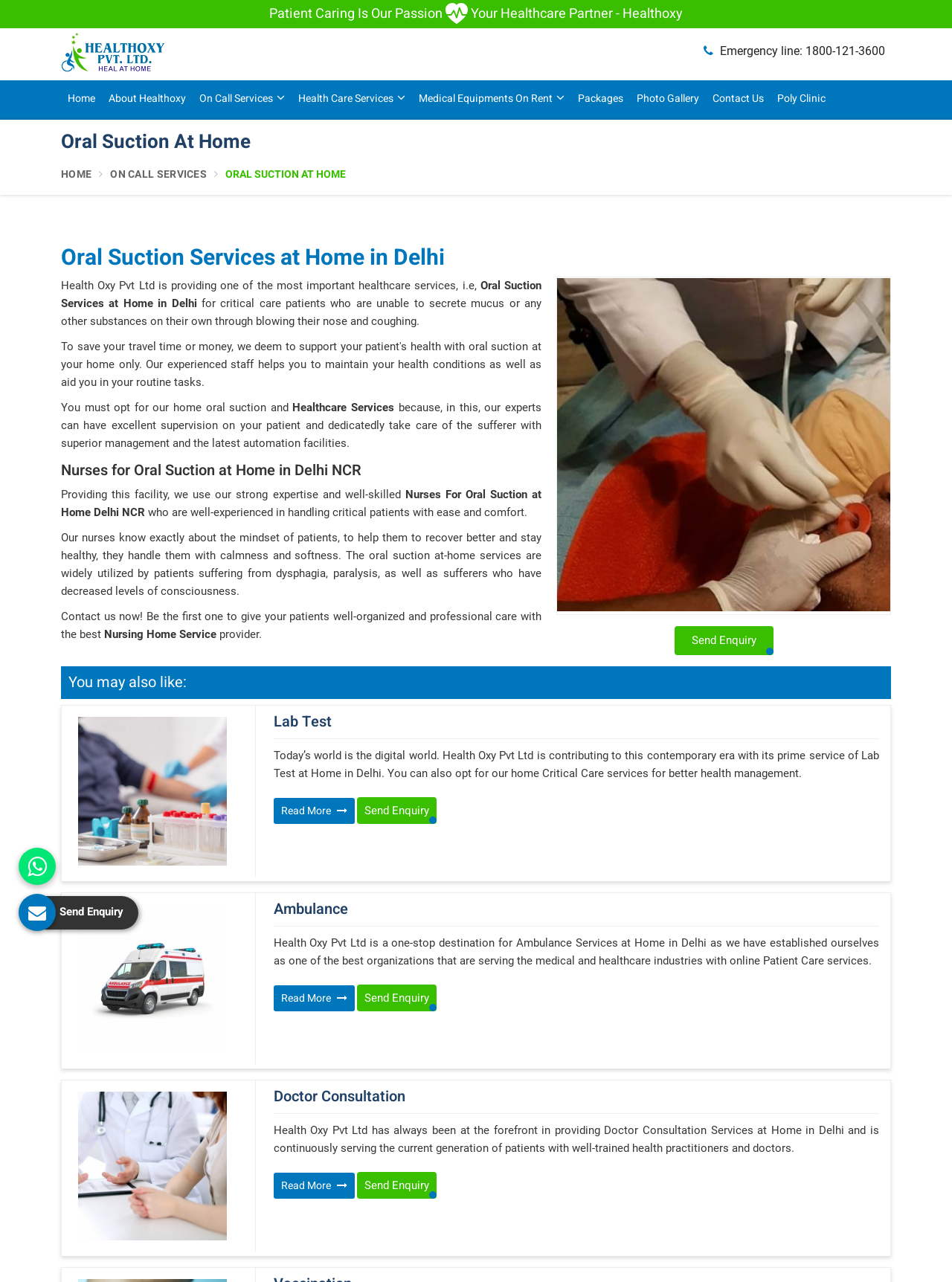Locate the bounding box coordinates for the element described below: "About Healthoxy". The coordinates must be four float values between 0 and 1, formatted as [left, top, right, bottom].

[0.107, 0.063, 0.202, 0.093]